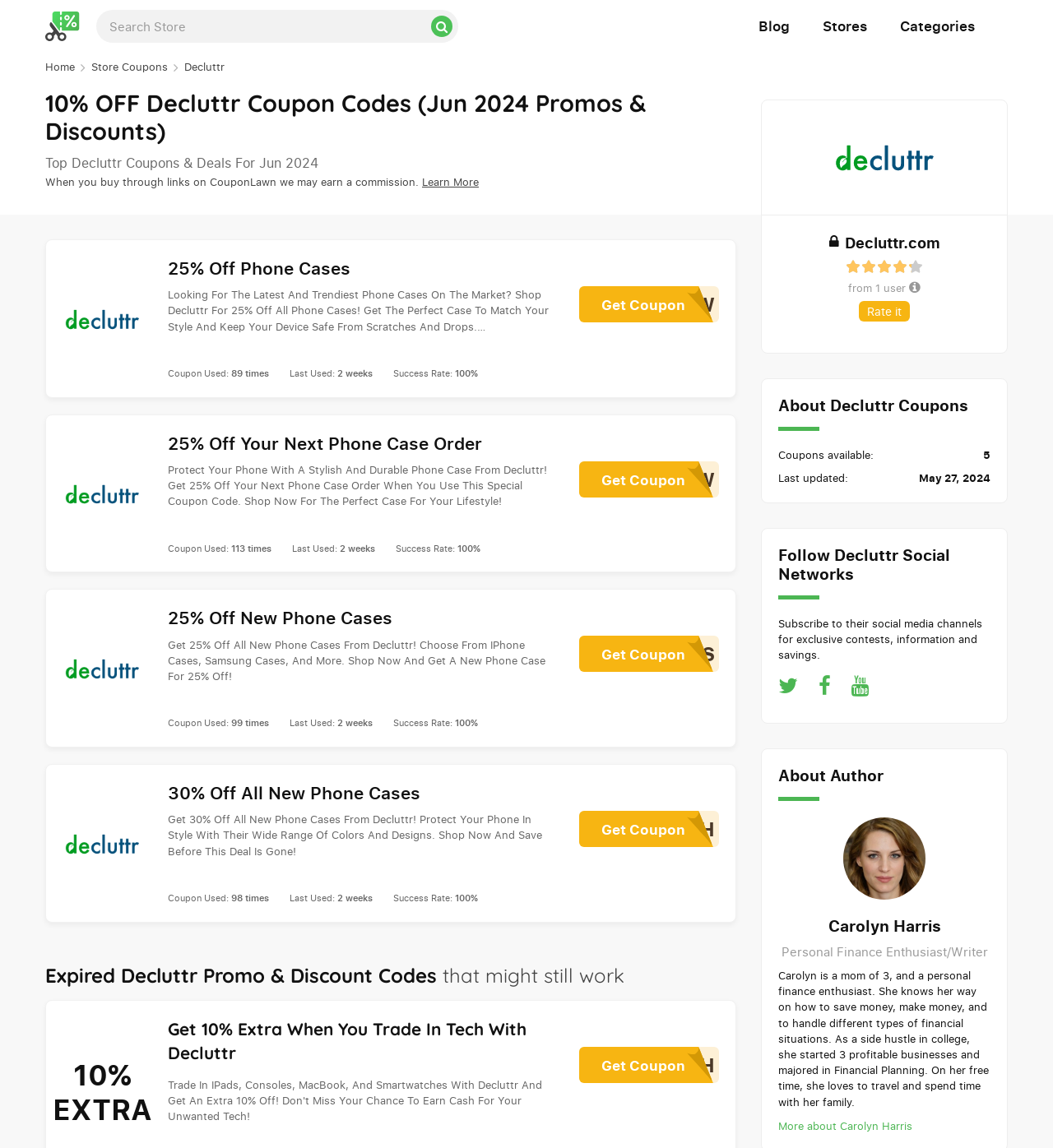Please identify the bounding box coordinates of where to click in order to follow the instruction: "Search for a store".

[0.091, 0.009, 0.435, 0.037]